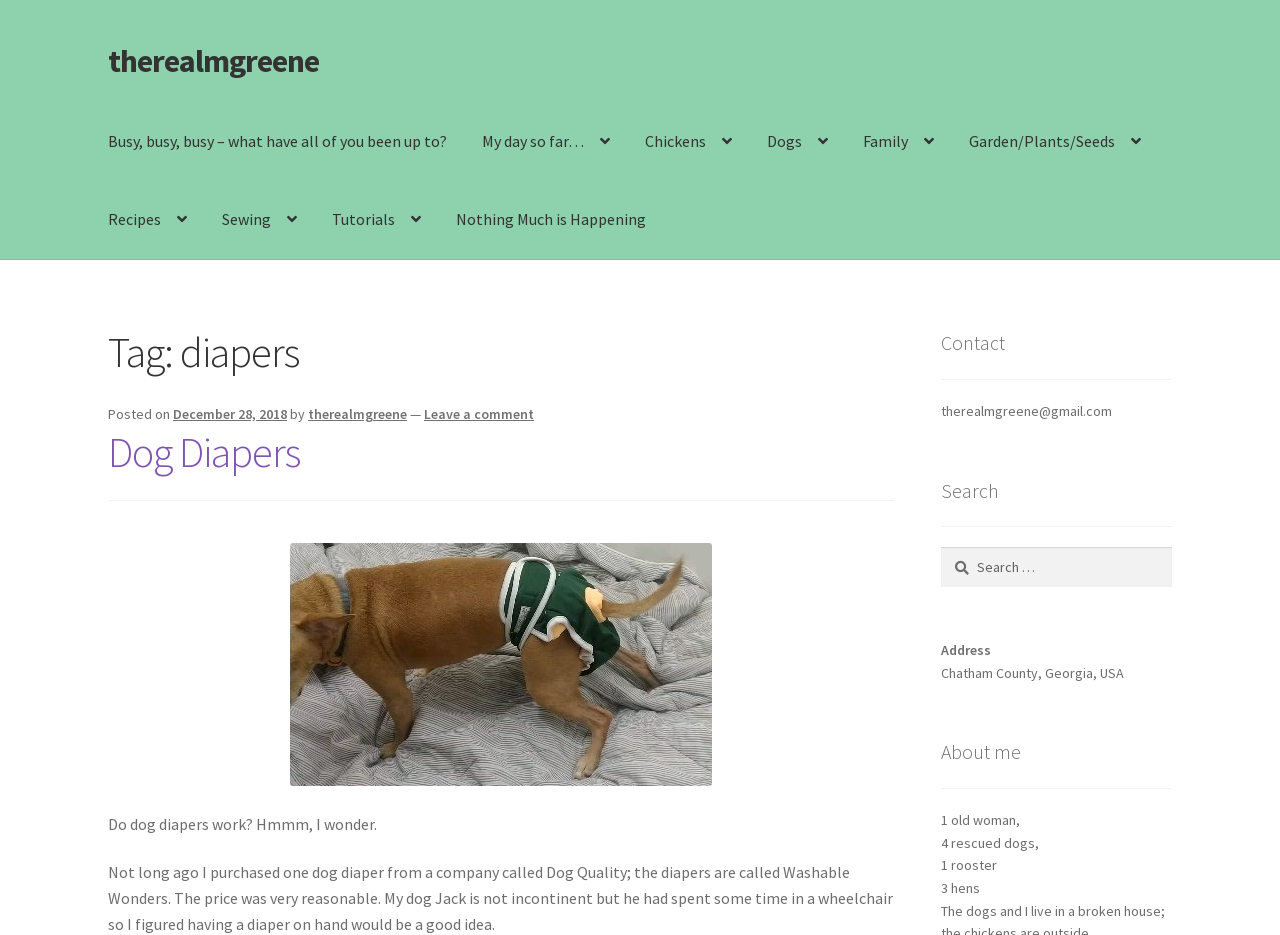Provide the bounding box coordinates of the HTML element described as: "December 28, 2018December 28, 2018". The bounding box coordinates should be four float numbers between 0 and 1, i.e., [left, top, right, bottom].

[0.135, 0.433, 0.224, 0.452]